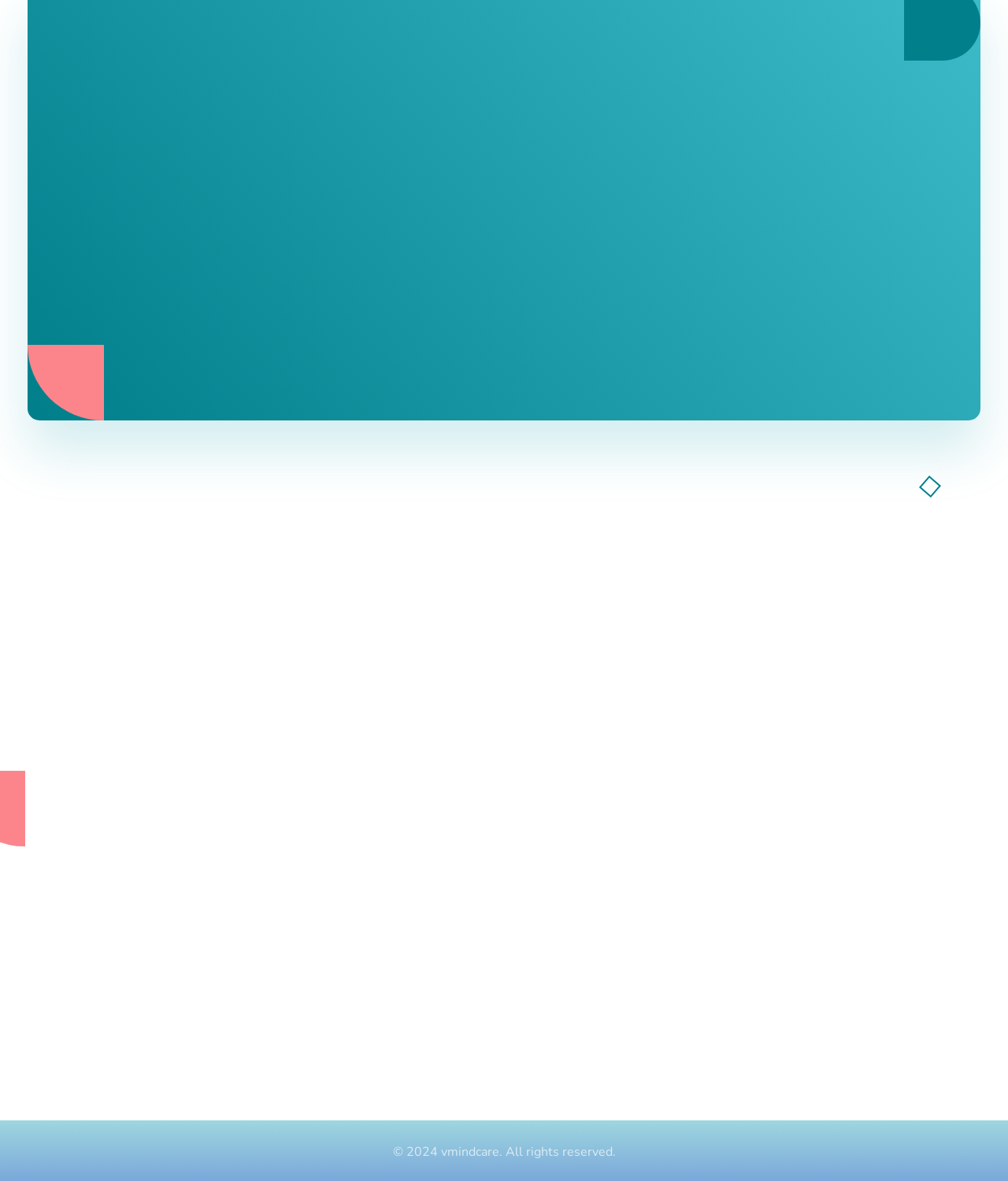Highlight the bounding box coordinates of the element that should be clicked to carry out the following instruction: "Click on the vmindcare logo". The coordinates must be given as four float numbers ranging from 0 to 1, i.e., [left, top, right, bottom].

[0.027, 0.456, 0.319, 0.529]